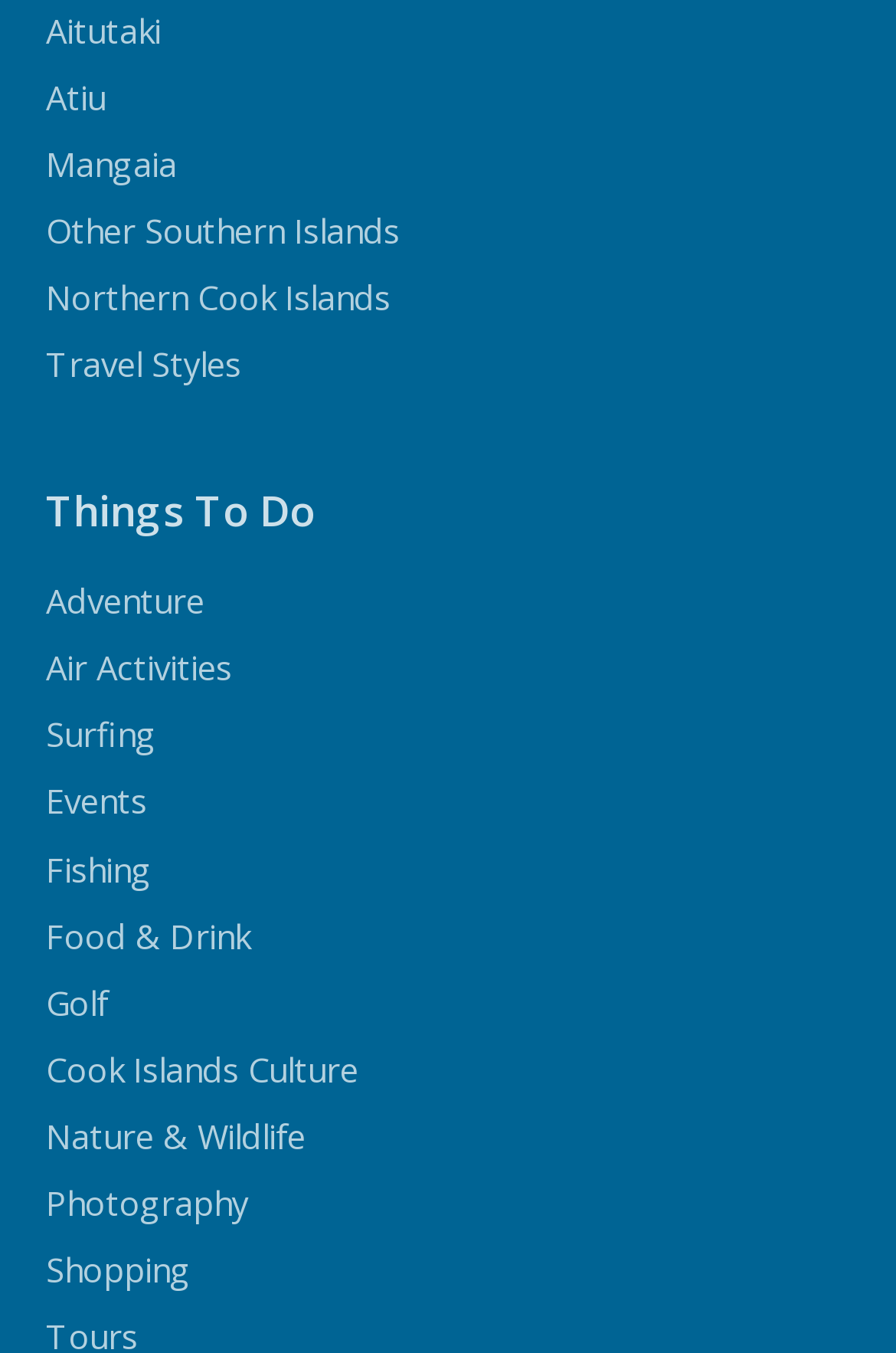Please identify the bounding box coordinates of the element's region that I should click in order to complete the following instruction: "Explore Aitutaki". The bounding box coordinates consist of four float numbers between 0 and 1, i.e., [left, top, right, bottom].

[0.051, 0.005, 0.179, 0.039]